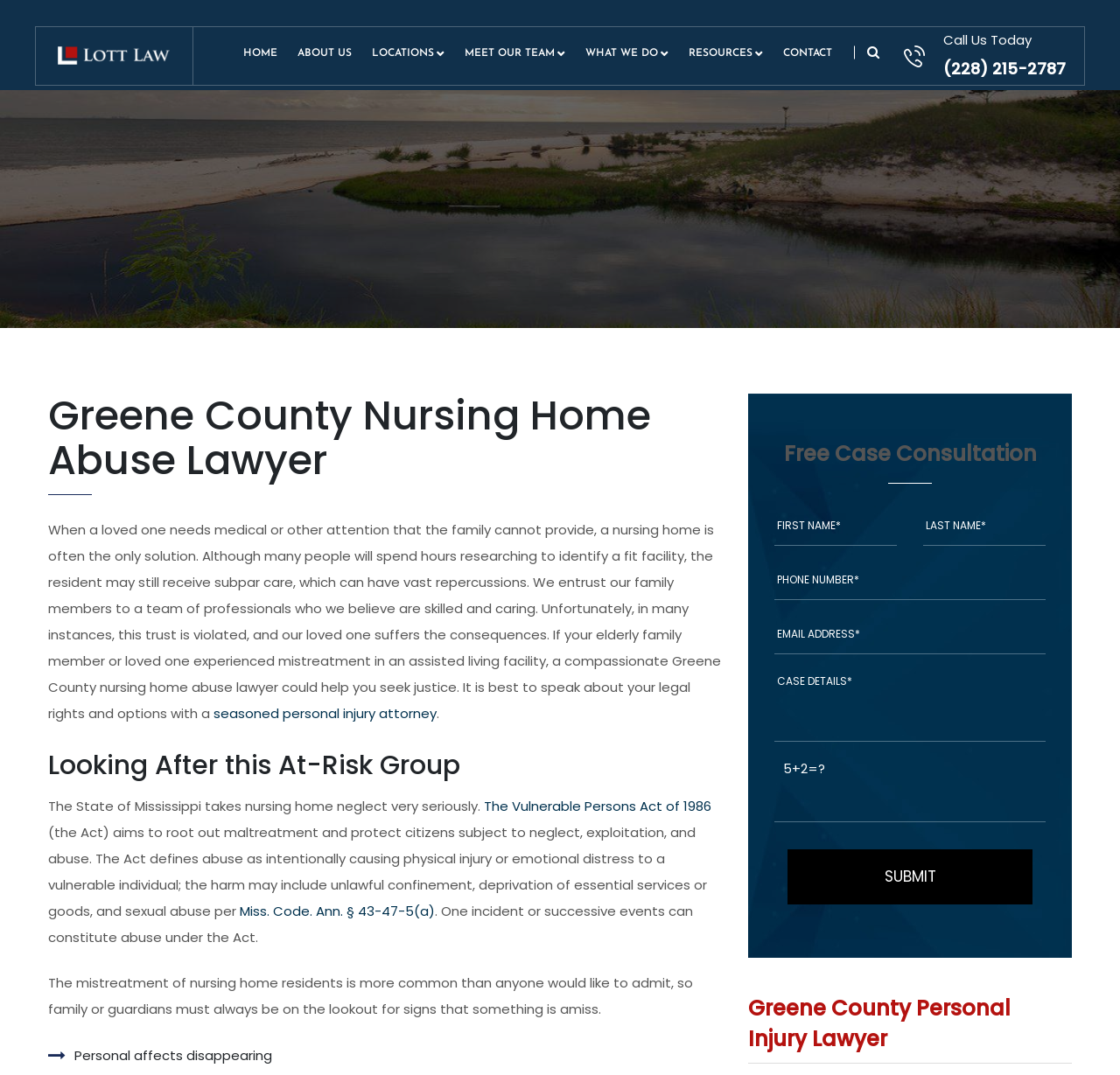Provide the bounding box coordinates of the area you need to click to execute the following instruction: "Click the 'Submit' button".

[0.703, 0.79, 0.922, 0.841]